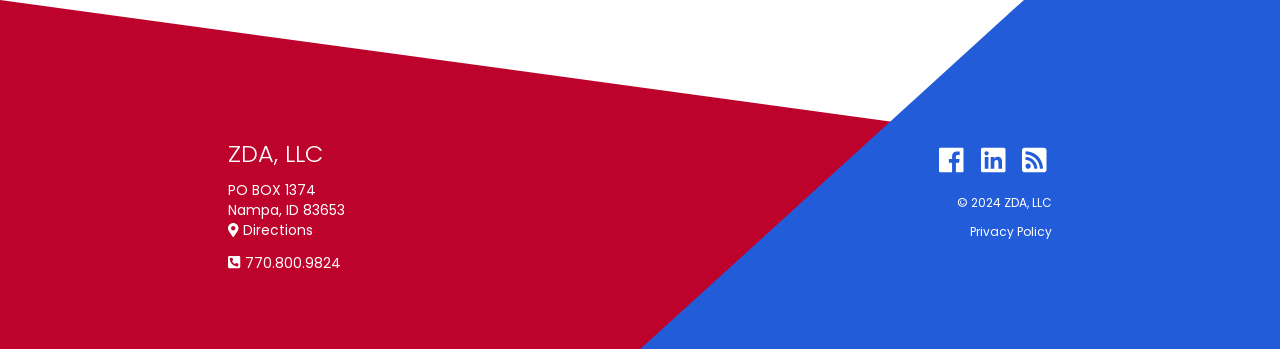Analyze the image and provide a detailed answer to the question: What is the purpose of the vibrant blue triangle?

The vibrant blue triangle on the right section of the footer contains the company's social media icons for Facebook, LinkedIn, and RSS feed, which suggests that its purpose is to promote engagement with the company's online presence.